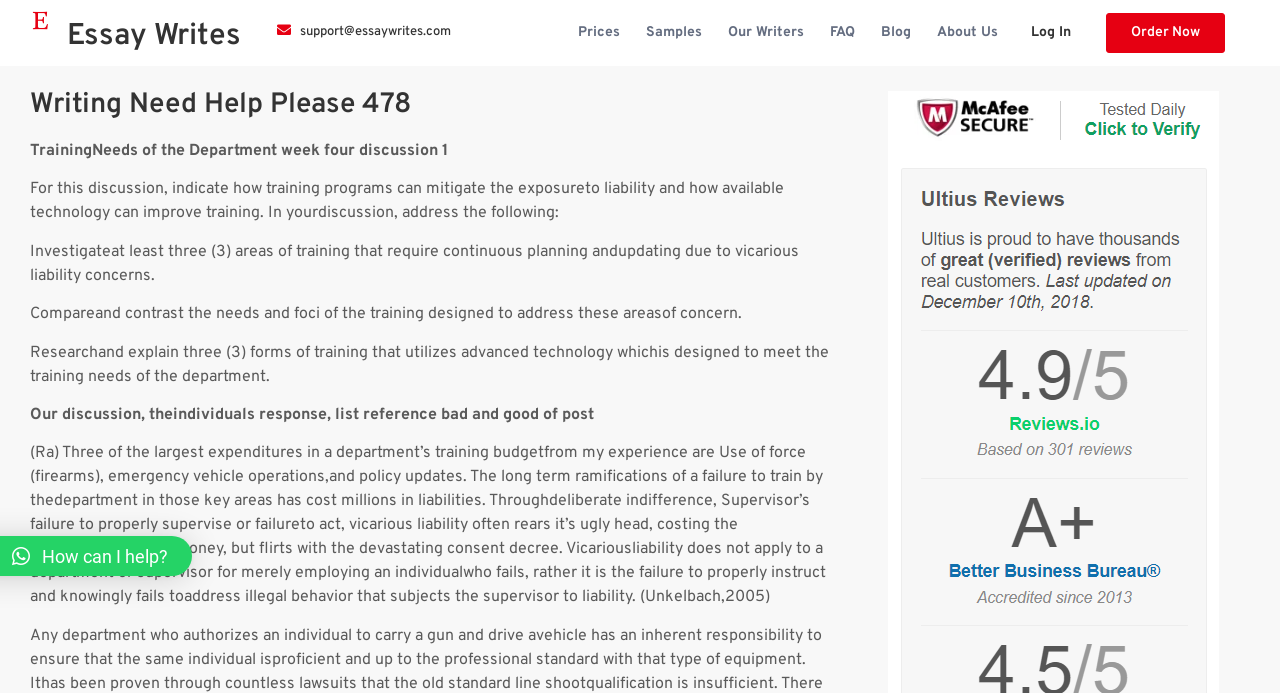Using the provided element description: "FAQ", determine the bounding box coordinates of the corresponding UI element in the screenshot.

[0.639, 0.014, 0.678, 0.081]